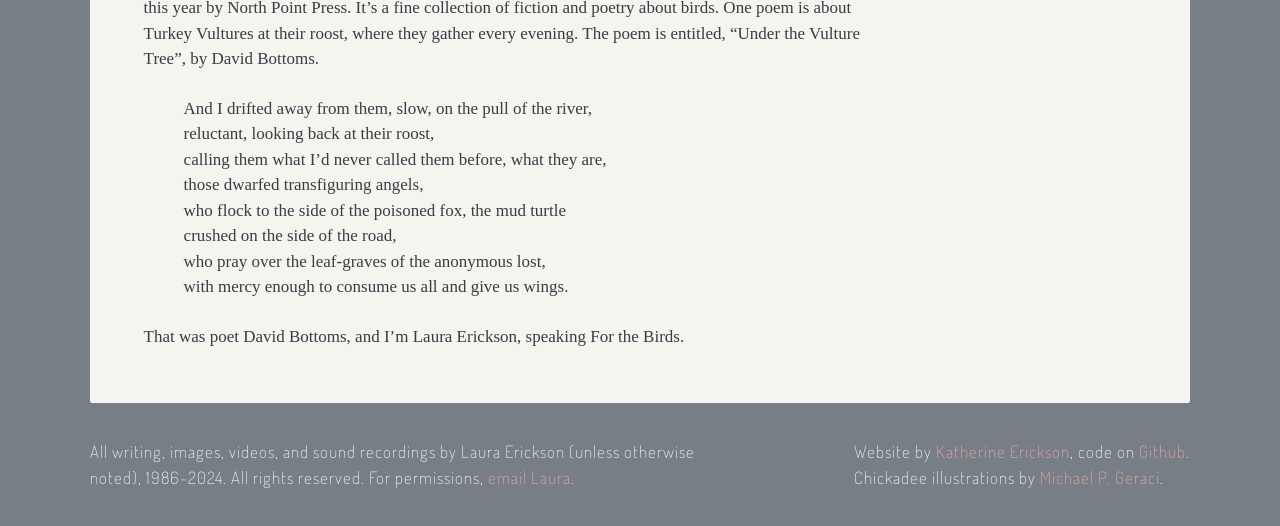Give a one-word or short-phrase answer to the following question: 
What is the poem about?

Nature and animals